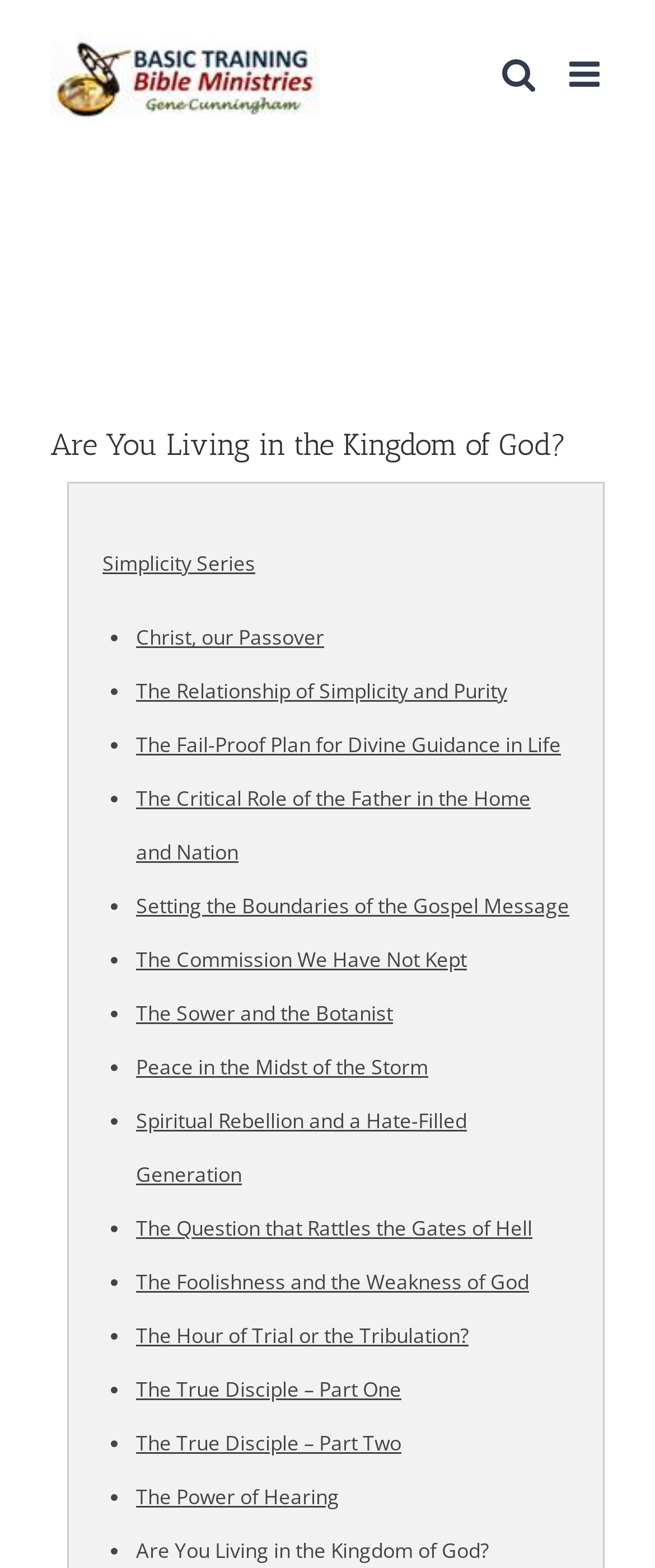Determine the bounding box for the described UI element: "aria-label="Toggle mobile search"".

[0.767, 0.036, 0.818, 0.059]